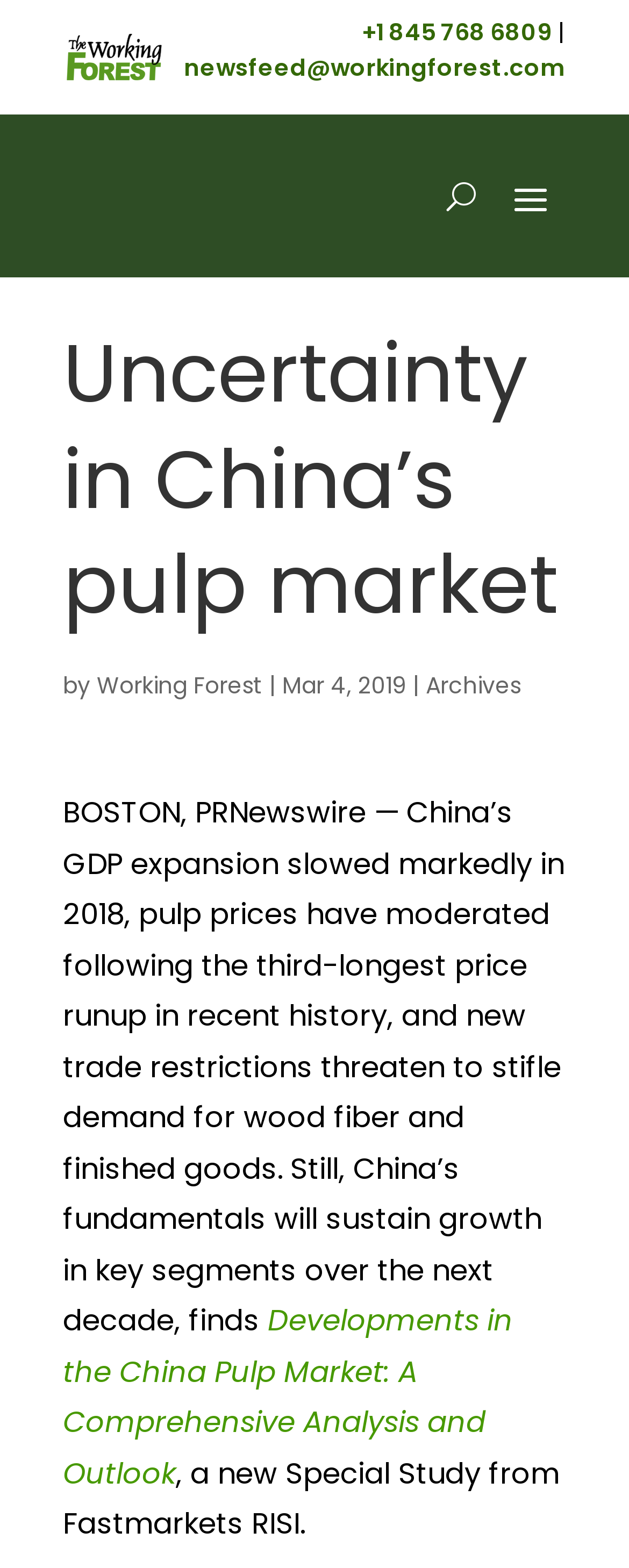Please answer the following query using a single word or phrase: 
Who is the author of this article?

Working Forest